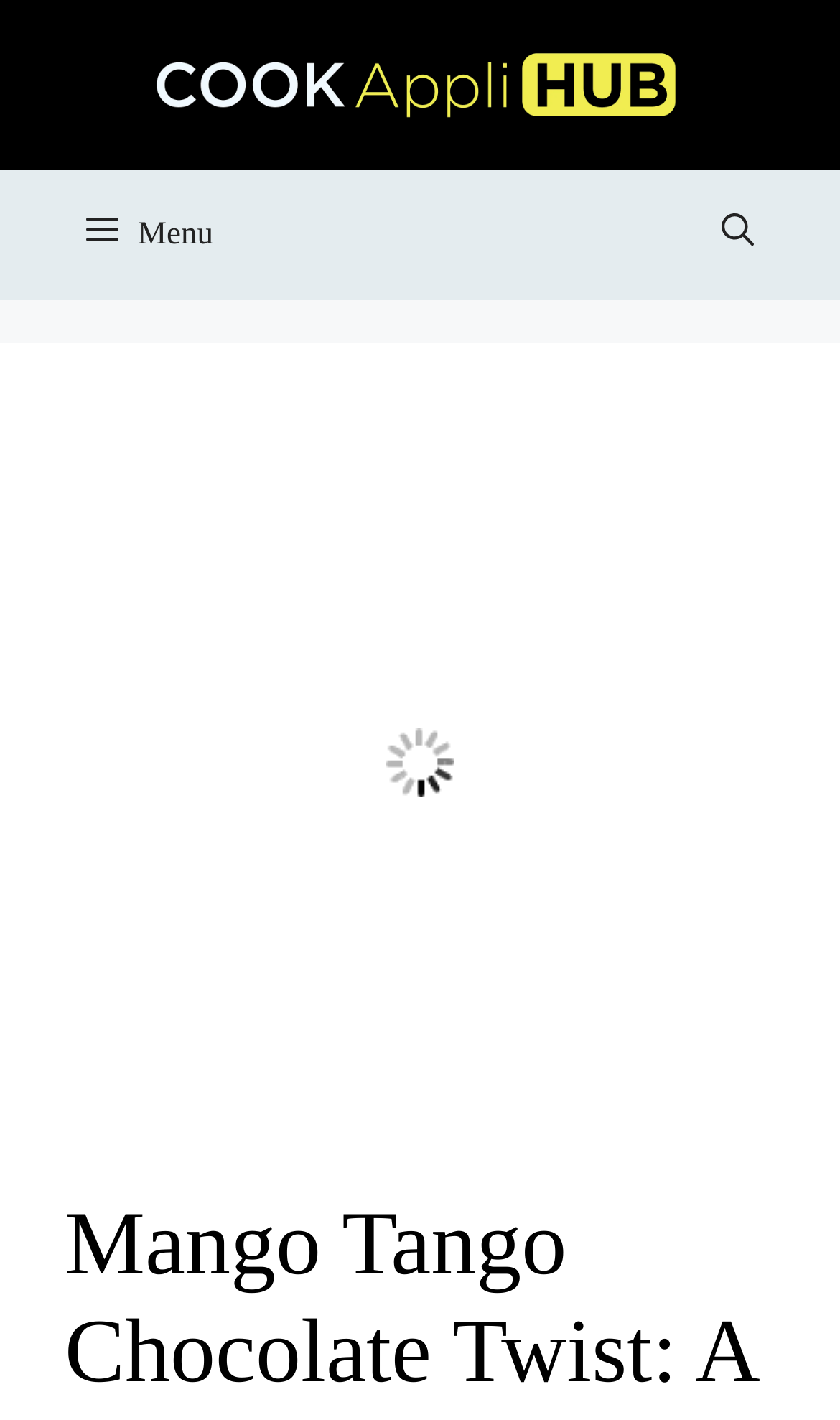What is the name of the website?
Provide a detailed answer to the question using information from the image.

I determined the name of the website by looking at the banner element at the top of the page, which contains a link with the text 'CookAppliHub'.